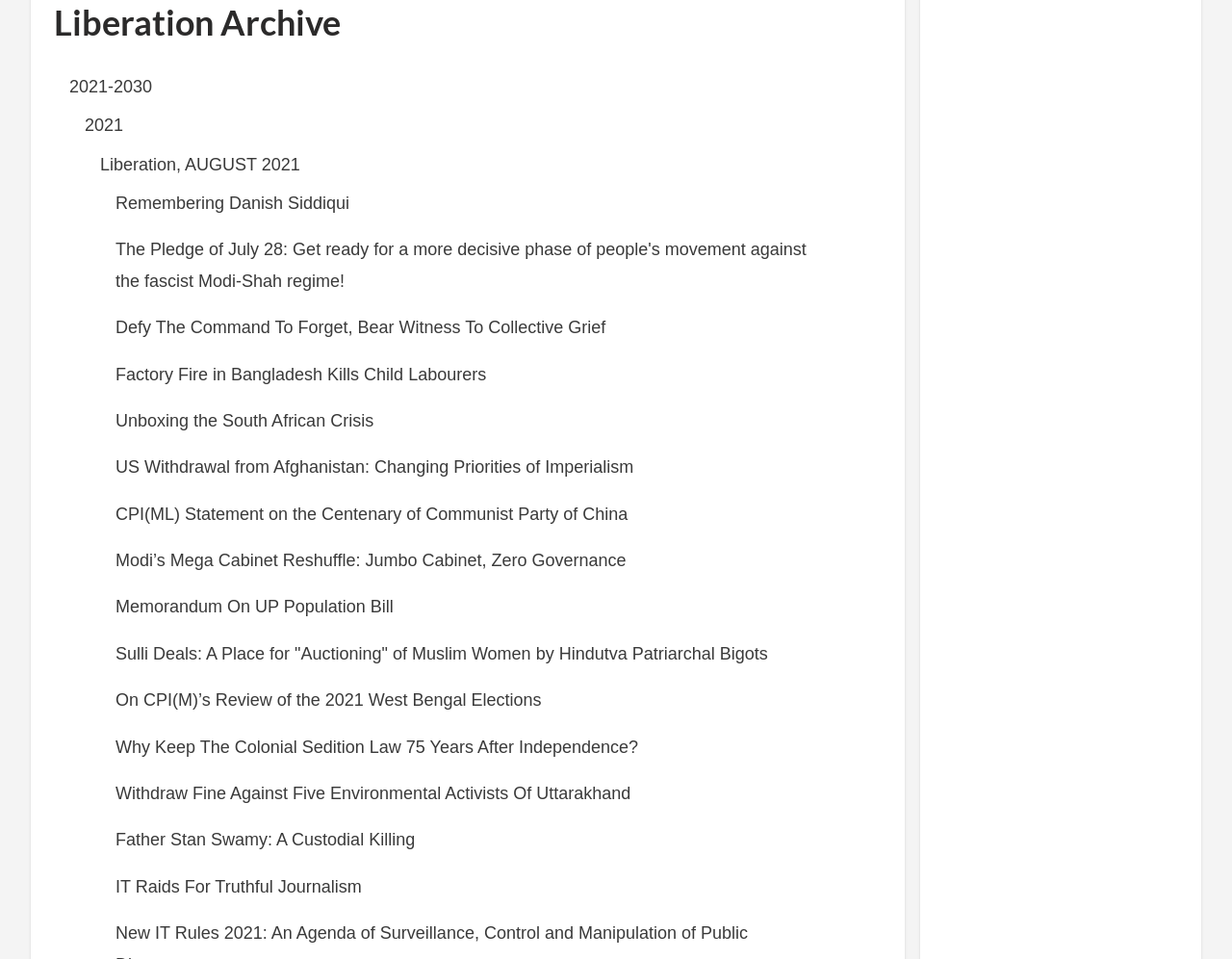Please determine the bounding box coordinates of the clickable area required to carry out the following instruction: "Learn more about the company". The coordinates must be four float numbers between 0 and 1, represented as [left, top, right, bottom].

None